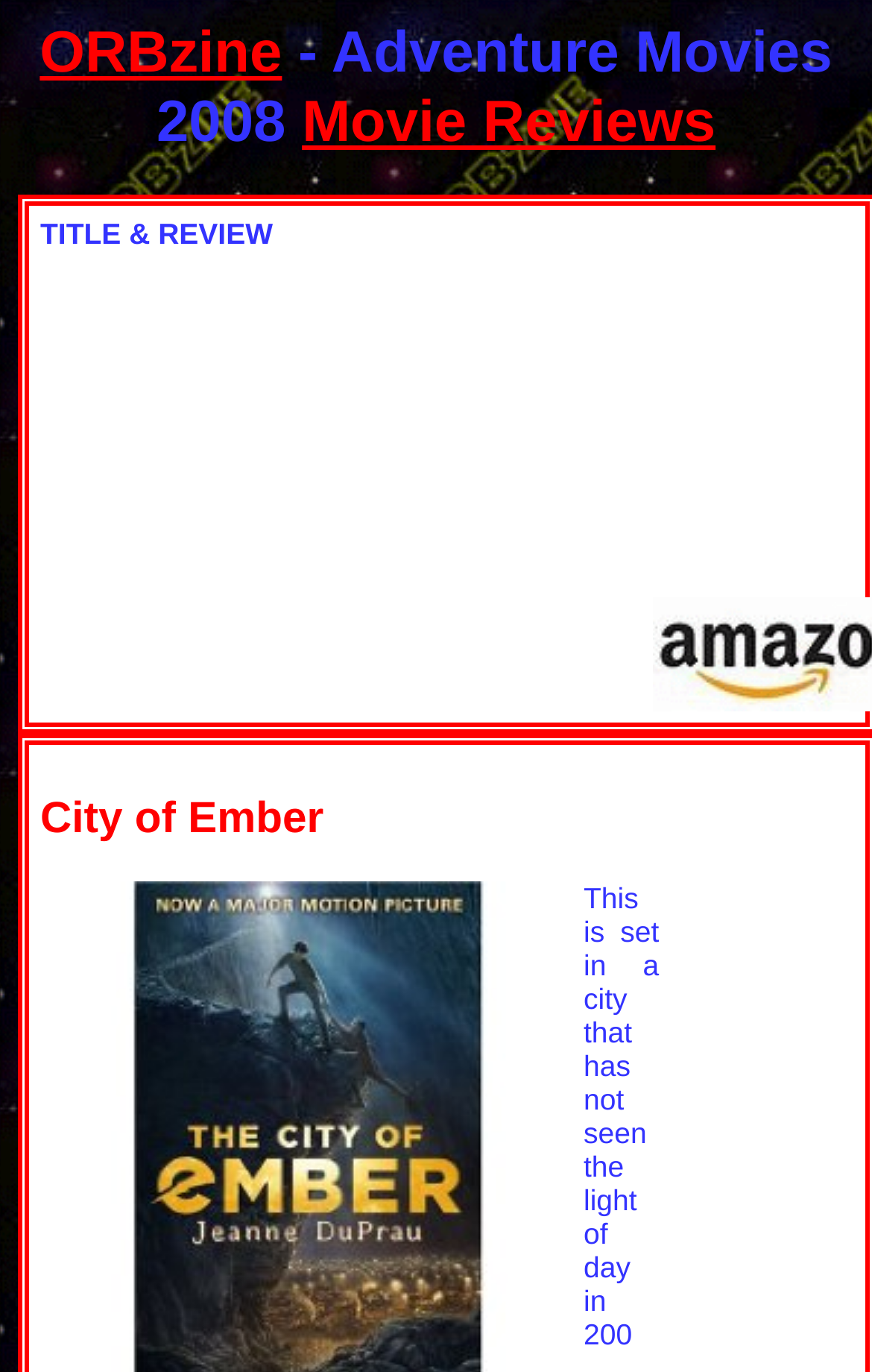Please provide the bounding box coordinates for the UI element as described: "City of Ember". The coordinates must be four floats between 0 and 1, represented as [left, top, right, bottom].

[0.046, 0.578, 0.756, 0.666]